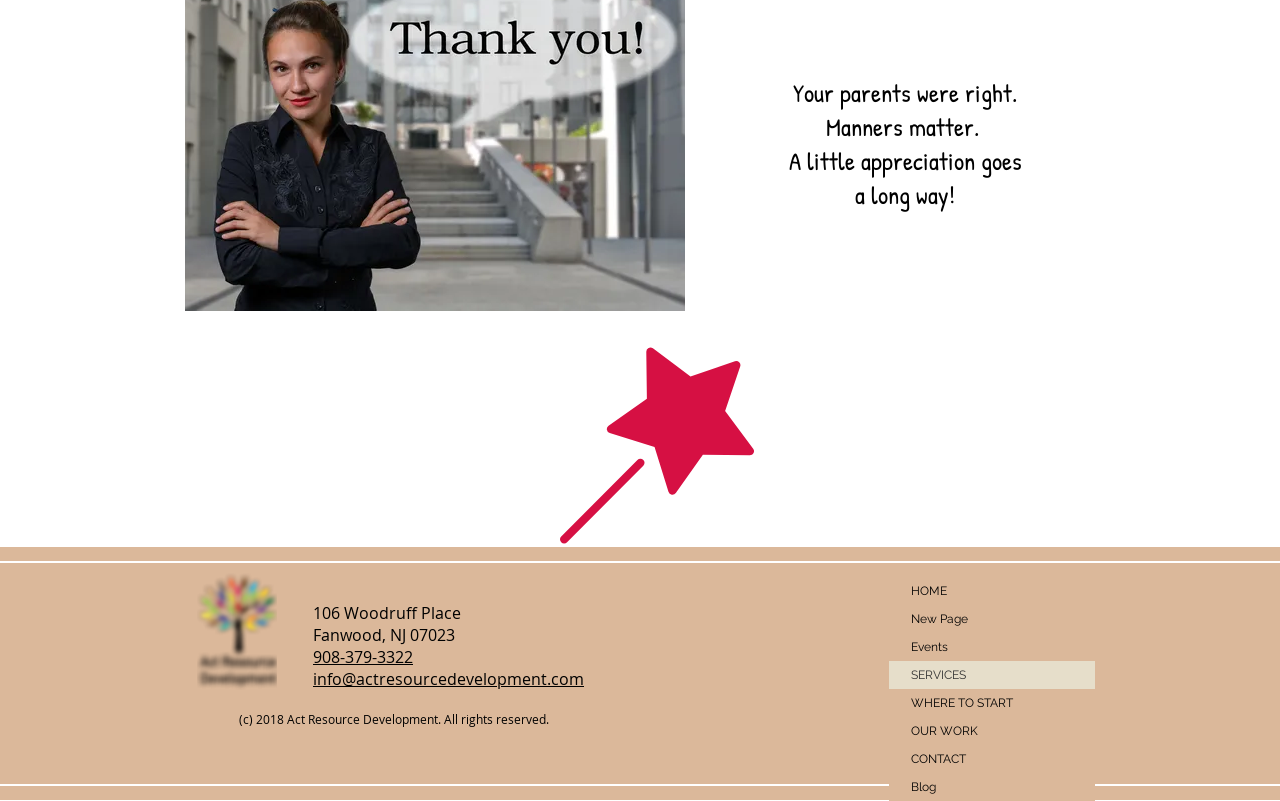Please specify the bounding box coordinates for the clickable region that will help you carry out the instruction: "click the phone number".

[0.245, 0.806, 0.502, 0.834]